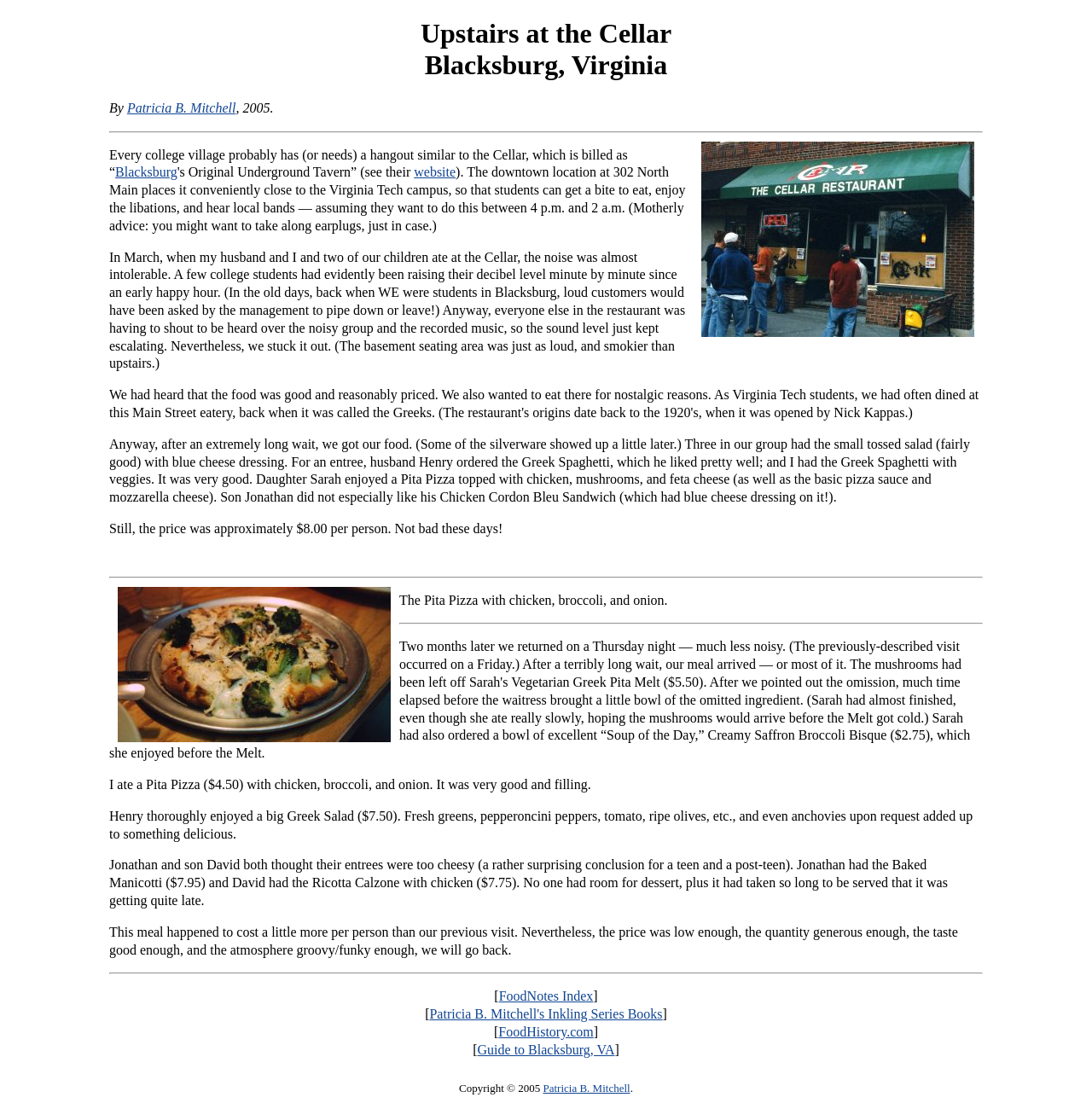Please identify the bounding box coordinates of the element I should click to complete this instruction: 'Click the link to Patricia B. Mitchell's website'. The coordinates should be given as four float numbers between 0 and 1, like this: [left, top, right, bottom].

[0.116, 0.091, 0.216, 0.104]